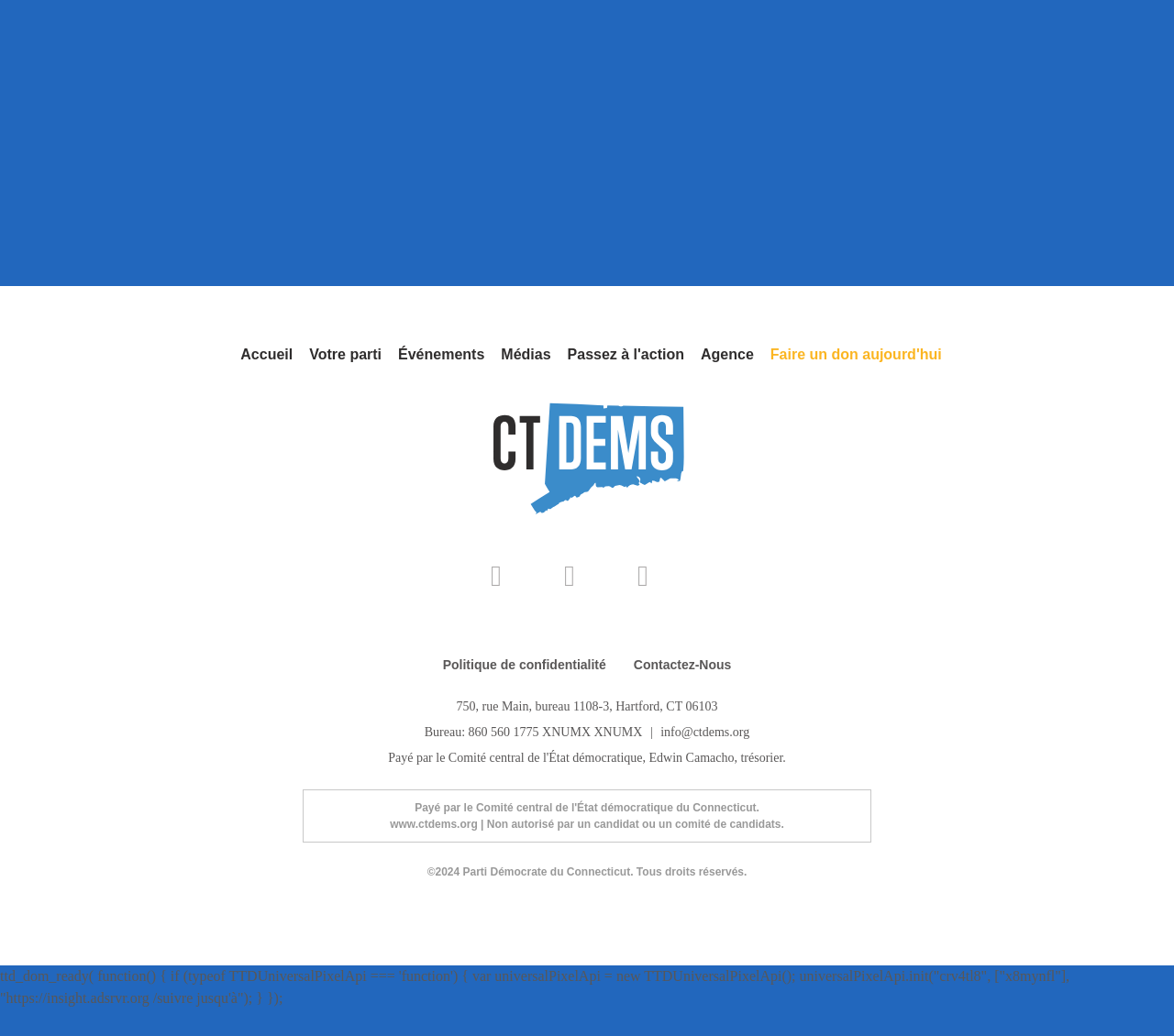Please locate the bounding box coordinates for the element that should be clicked to achieve the following instruction: "Contact us". Ensure the coordinates are given as four float numbers between 0 and 1, i.e., [left, top, right, bottom].

[0.54, 0.66, 0.623, 0.674]